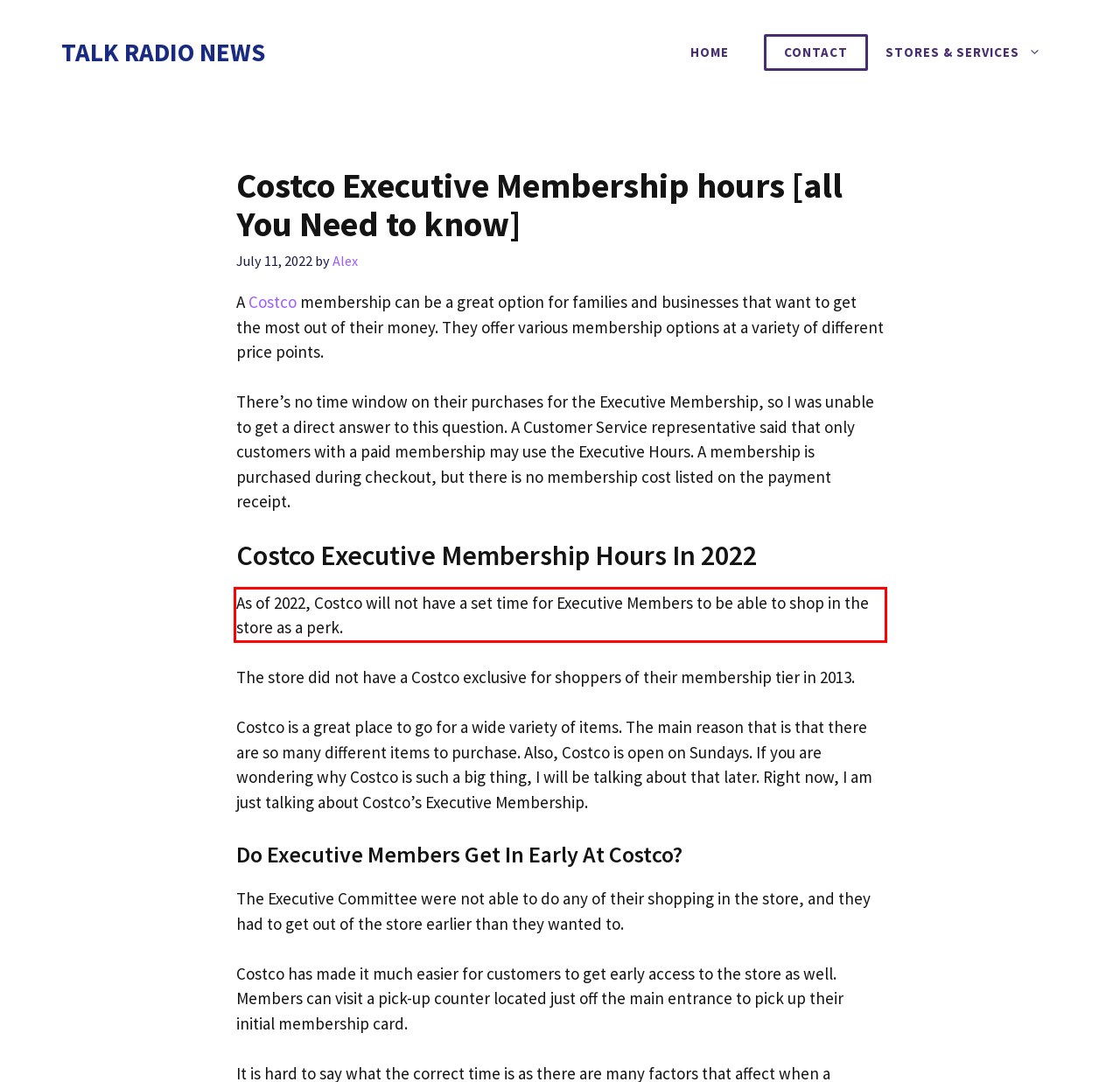Please perform OCR on the text within the red rectangle in the webpage screenshot and return the text content.

As of 2022, Costco will not have a set time for Executive Members to be able to shop in the store as a perk.